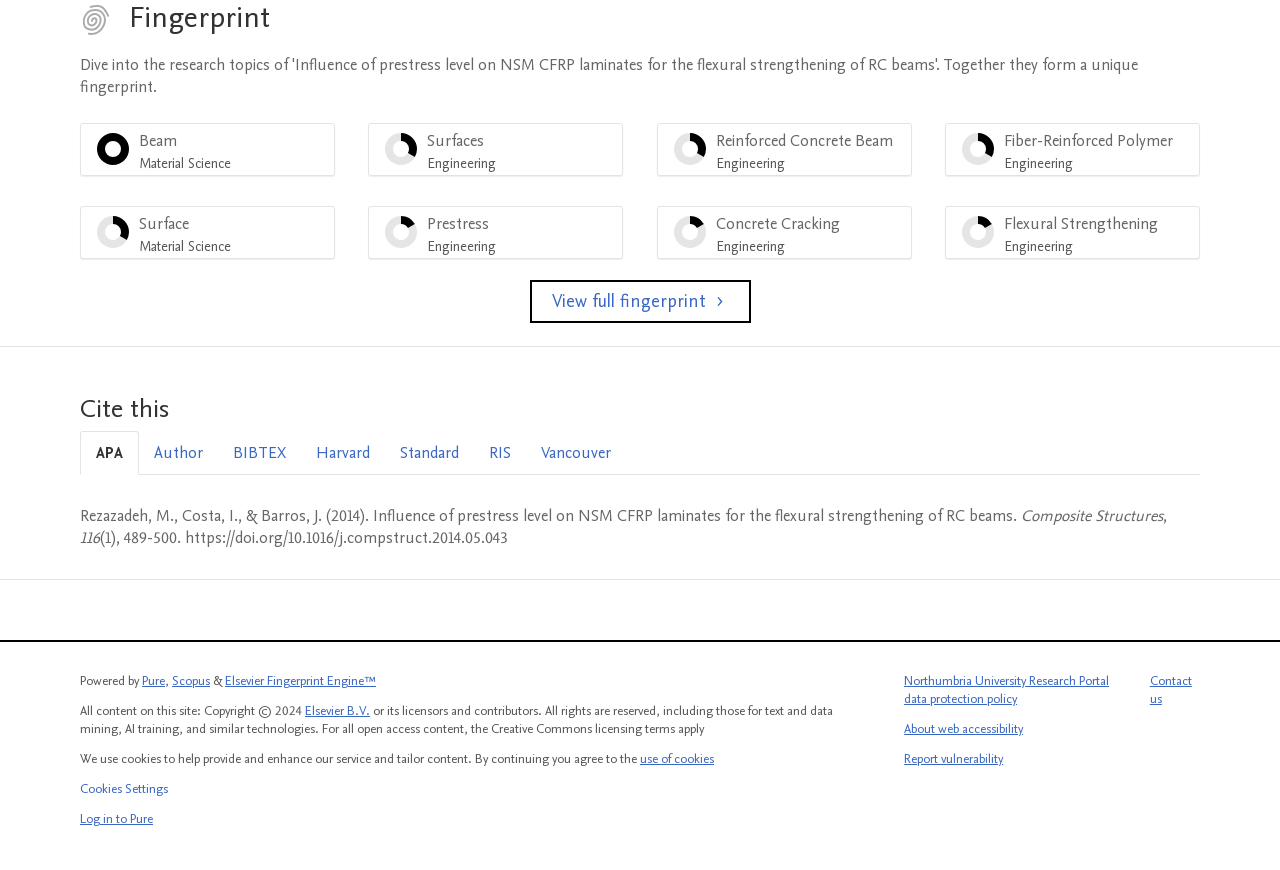What is the journal name where the research paper was published?
Based on the screenshot, give a detailed explanation to answer the question.

The journal name can be found in the citation section, where it is listed as 'Composite Structures'.